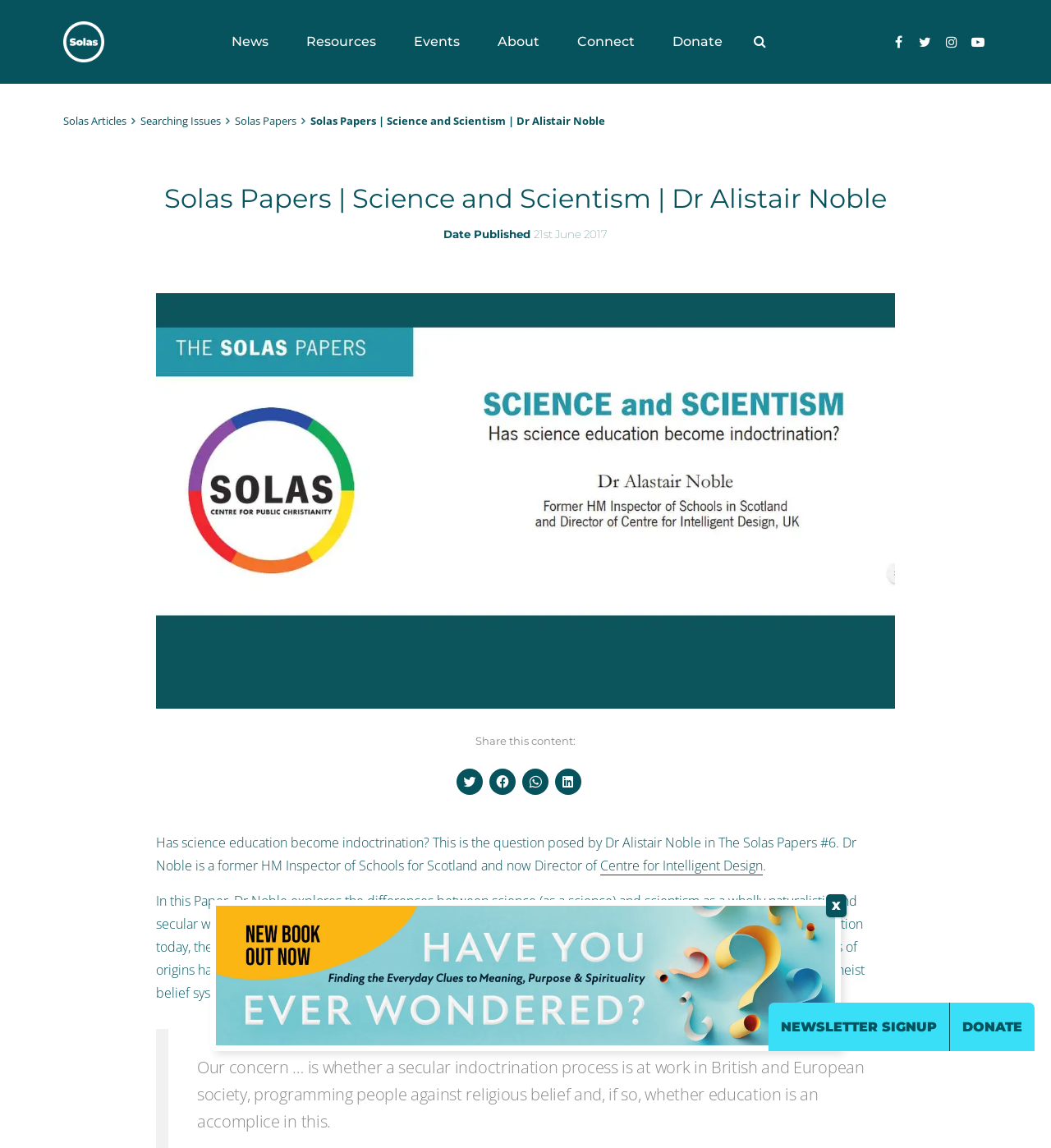Provide a single word or phrase to answer the given question: 
Who is the author of The Solas Papers #6?

Dr Alistair Noble